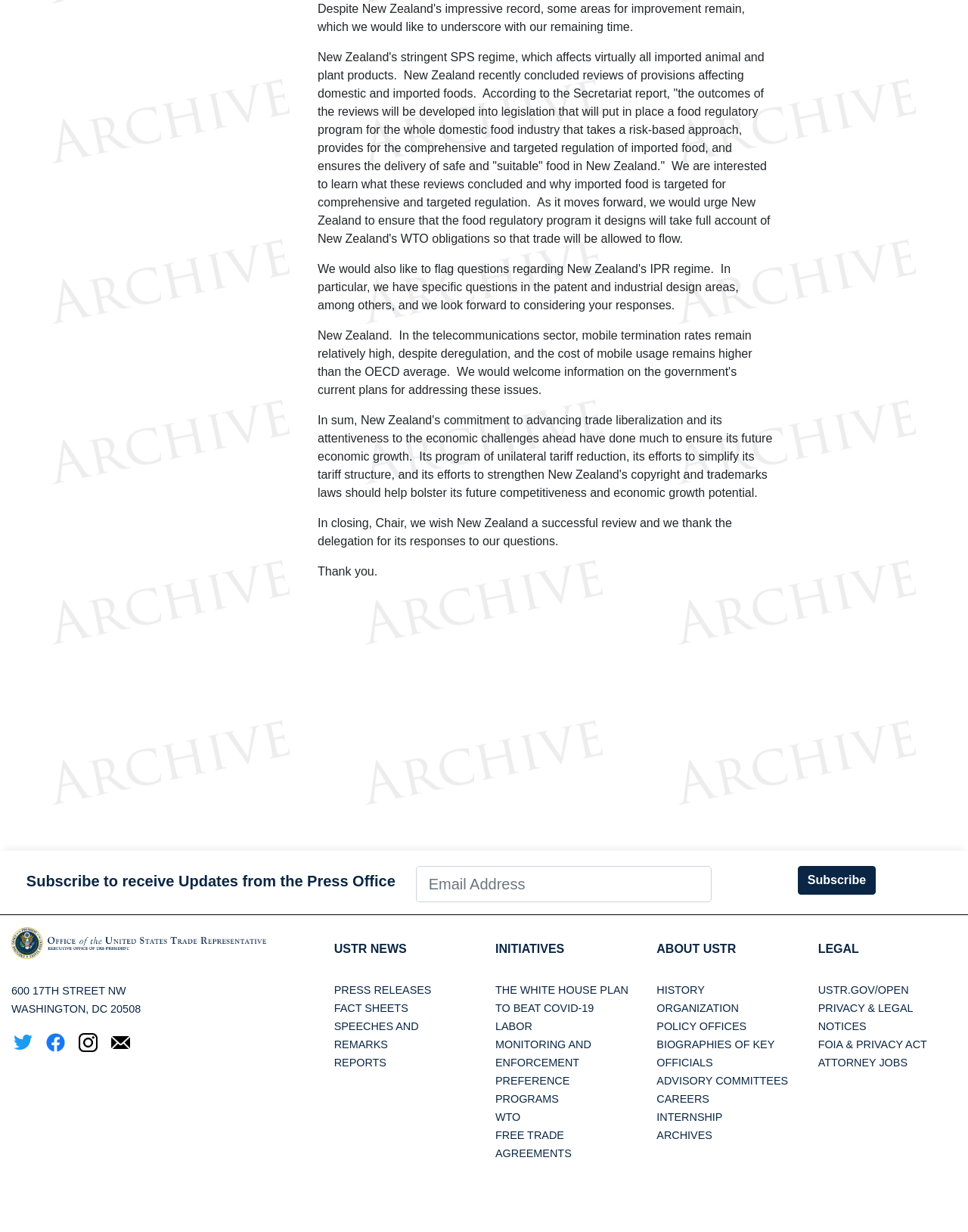Determine the bounding box coordinates (top-left x, top-left y, bottom-right x, bottom-right y) of the UI element described in the following text: WTO

[0.512, 0.902, 0.538, 0.912]